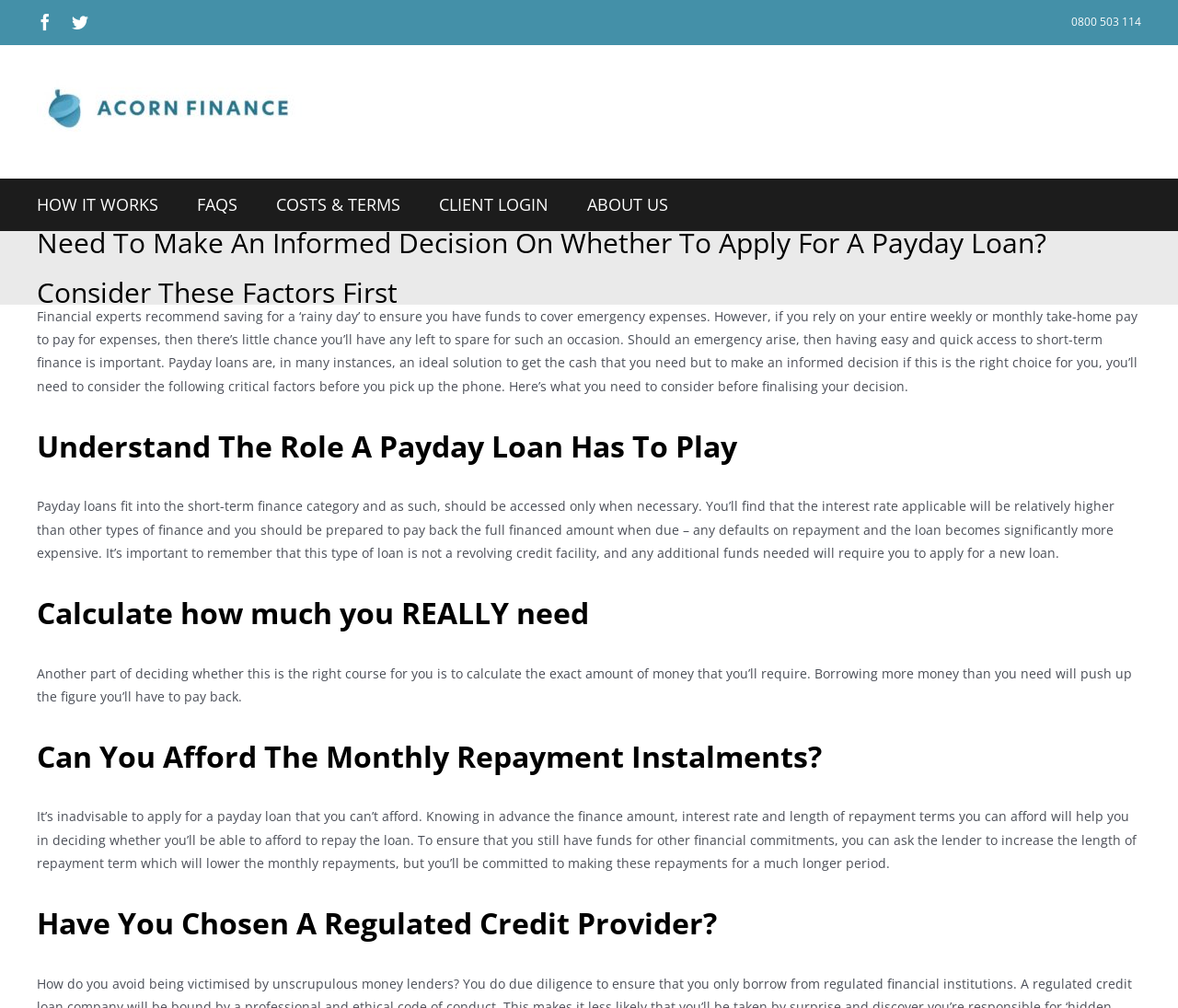Can you find the bounding box coordinates for the element that needs to be clicked to execute this instruction: "Call the phone number"? The coordinates should be given as four float numbers between 0 and 1, i.e., [left, top, right, bottom].

[0.909, 0.014, 0.969, 0.029]